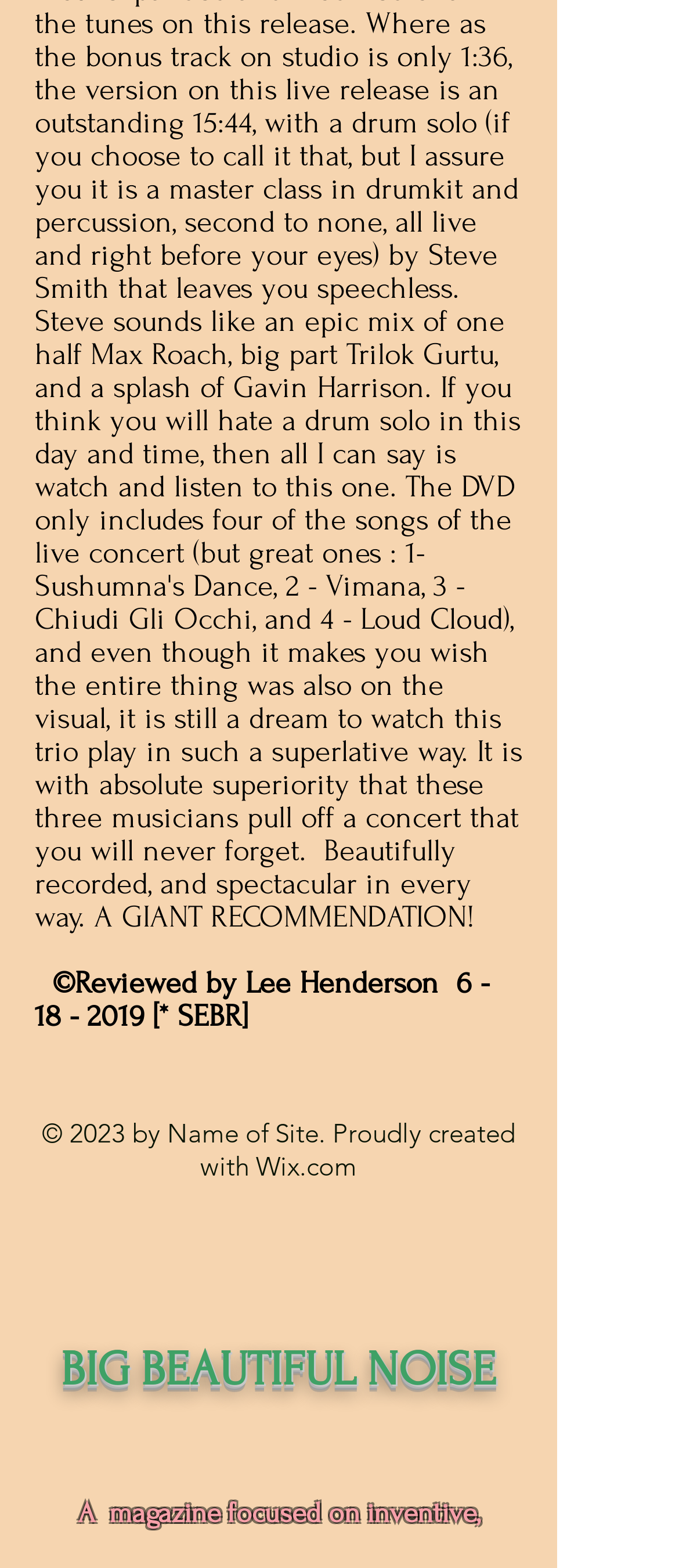Answer the following query with a single word or phrase:
What is the name of the website creator?

Name of Site